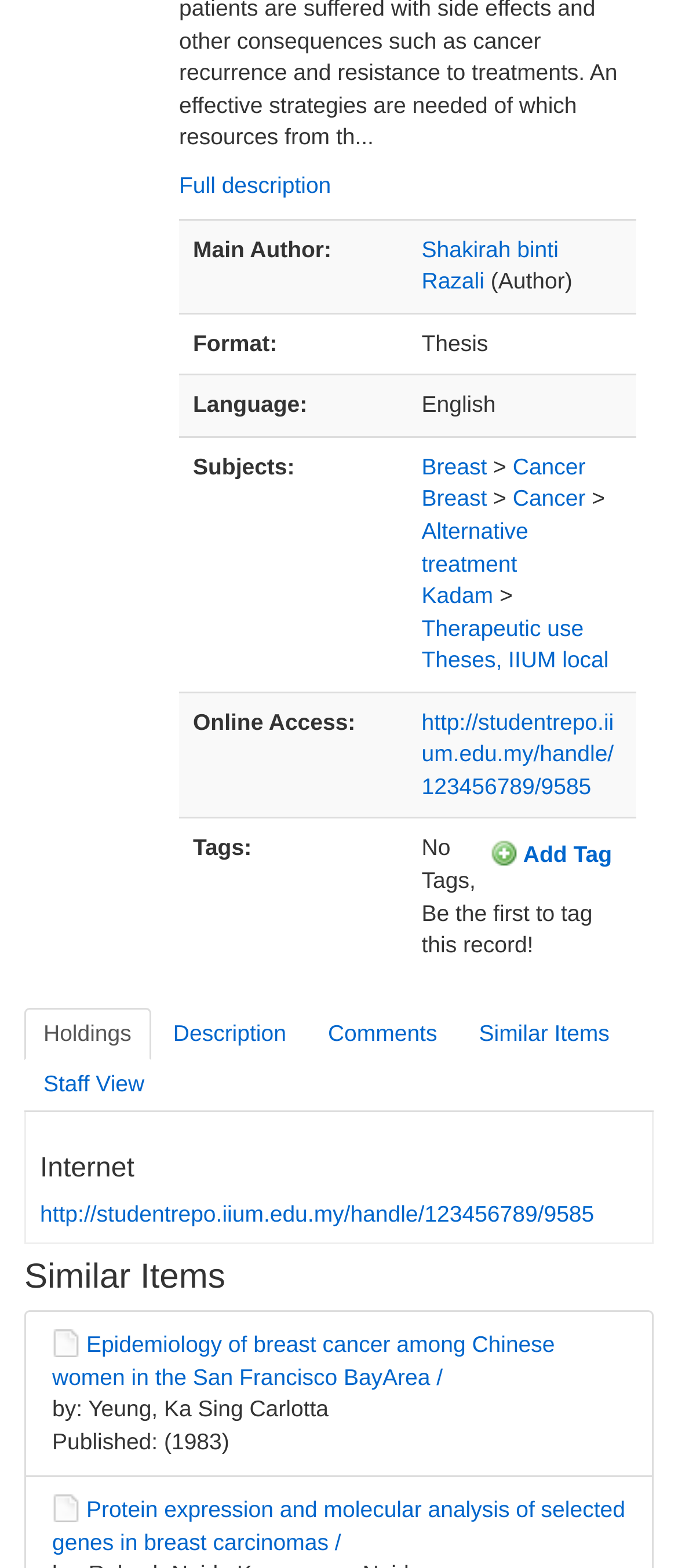From the element description: "Kadam", extract the bounding box coordinates of the UI element. The coordinates should be expressed as four float numbers between 0 and 1, in the order [left, top, right, bottom].

[0.622, 0.371, 0.727, 0.388]